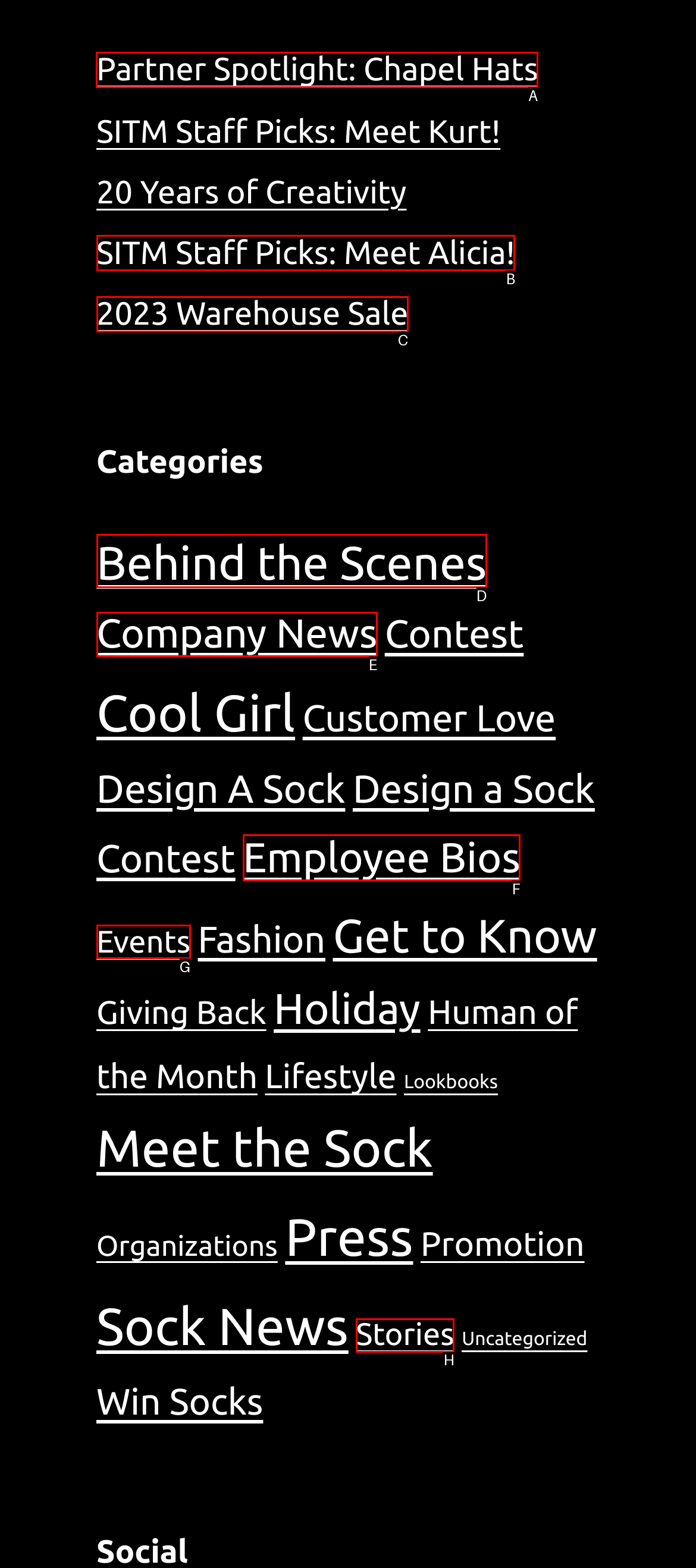Identify the appropriate choice to fulfill this task: View Partner Spotlight: Chapel Hats
Respond with the letter corresponding to the correct option.

A